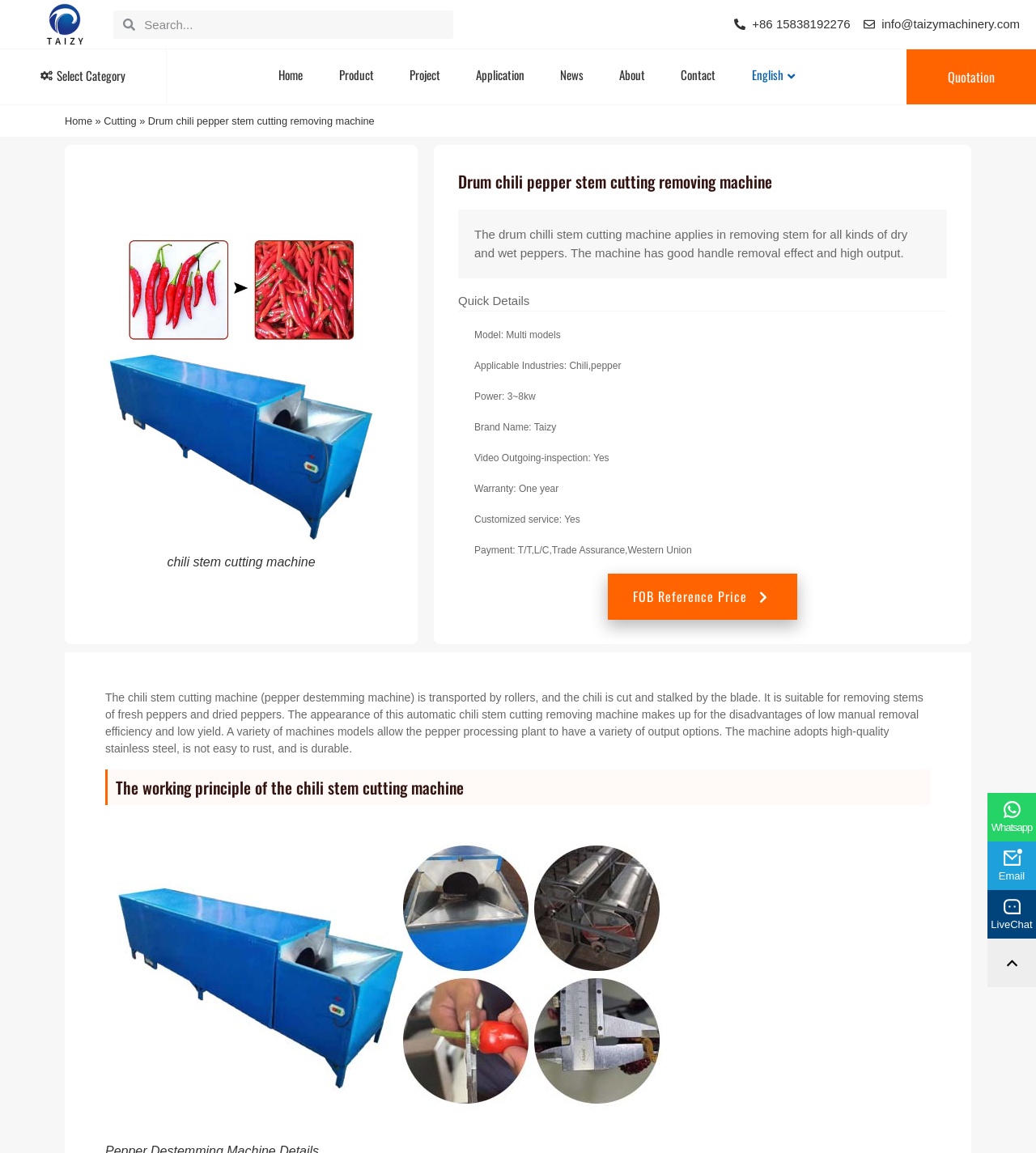Identify the bounding box coordinates for the element you need to click to achieve the following task: "Watch the product video". Provide the bounding box coordinates as four float numbers between 0 and 1, in the form [left, top, right, bottom].

[0.587, 0.498, 0.77, 0.538]